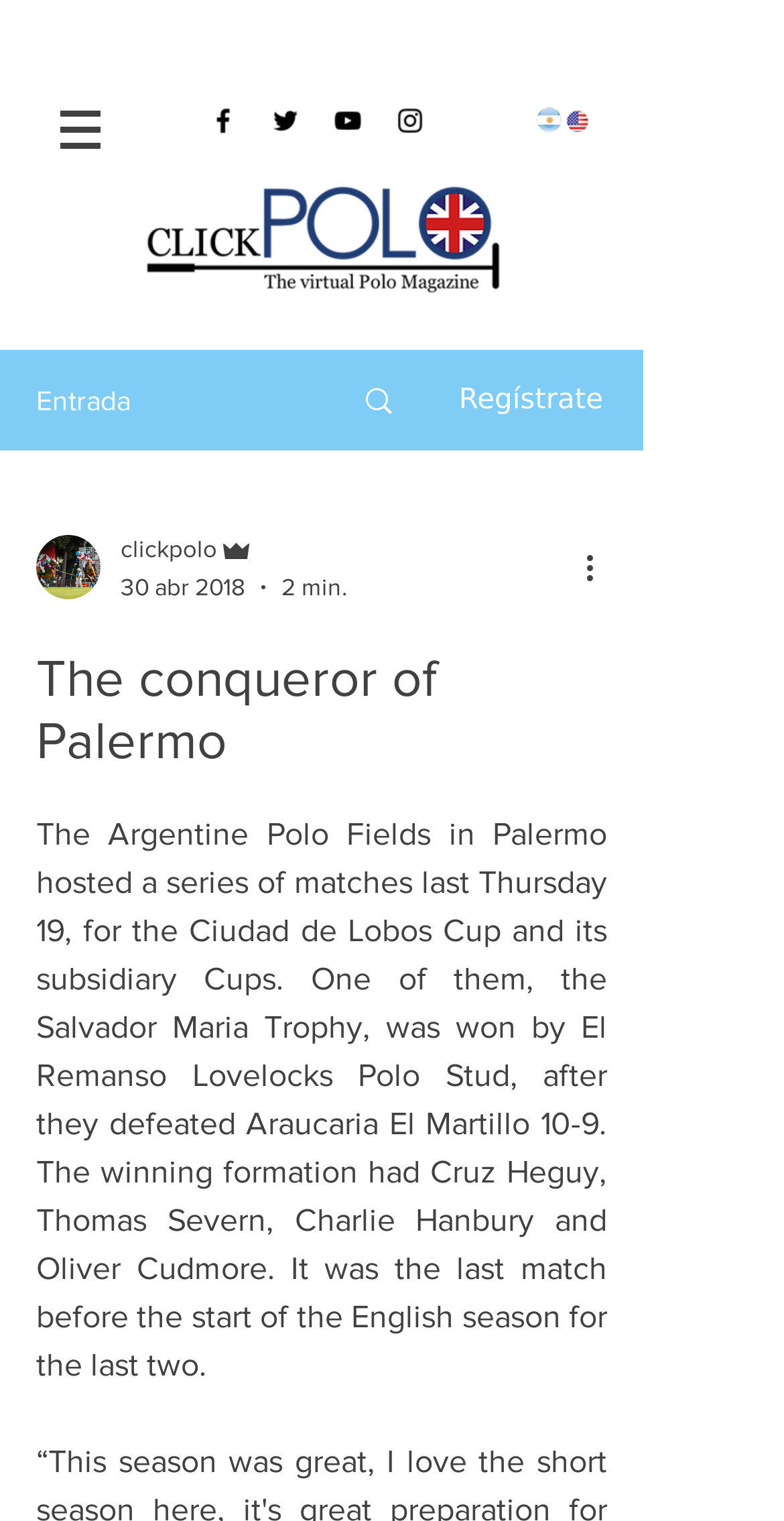Summarize the webpage with a detailed and informative caption.

The webpage appears to be an article about polo matches, specifically the Ciudad de Lobos Cup and its subsidiary Cups, held at the Argentine Polo Fields in Palermo. 

At the top left, there is a navigation menu labeled "Site" with a button that has a popup menu. Next to it, there is a list of social media links, including Facebook, Twitter, YouTube, and Instagram, each represented by an icon. 

Below the social media links, there are two links, followed by a large image of a polo team, clickpoloUK.png, which takes up most of the top section of the page. 

On the left side, there is a section with a heading "Entrada" (meaning "Entry" in Spanish) and a link below it. Next to this section, there is a registration link labeled "Regístrate" (meaning "Register" in Spanish). 

Below the registration link, there is an image of a writer, followed by a section with the article title "The conqueror of Palermo" and the author's name, "clickpolo", and their role, "Administrador" (meaning "Administrator" in Spanish). The article's publication date, "30 abr 2018", and reading time, "2 min.", are also displayed. 

The main article content is a long paragraph that describes the polo matches, including the winner of the Salvador Maria Trophy, El Remanso Lovelocks Polo Stud, and the team's players. 

At the bottom right, there is a button labeled "More actions" with a dropdown menu.